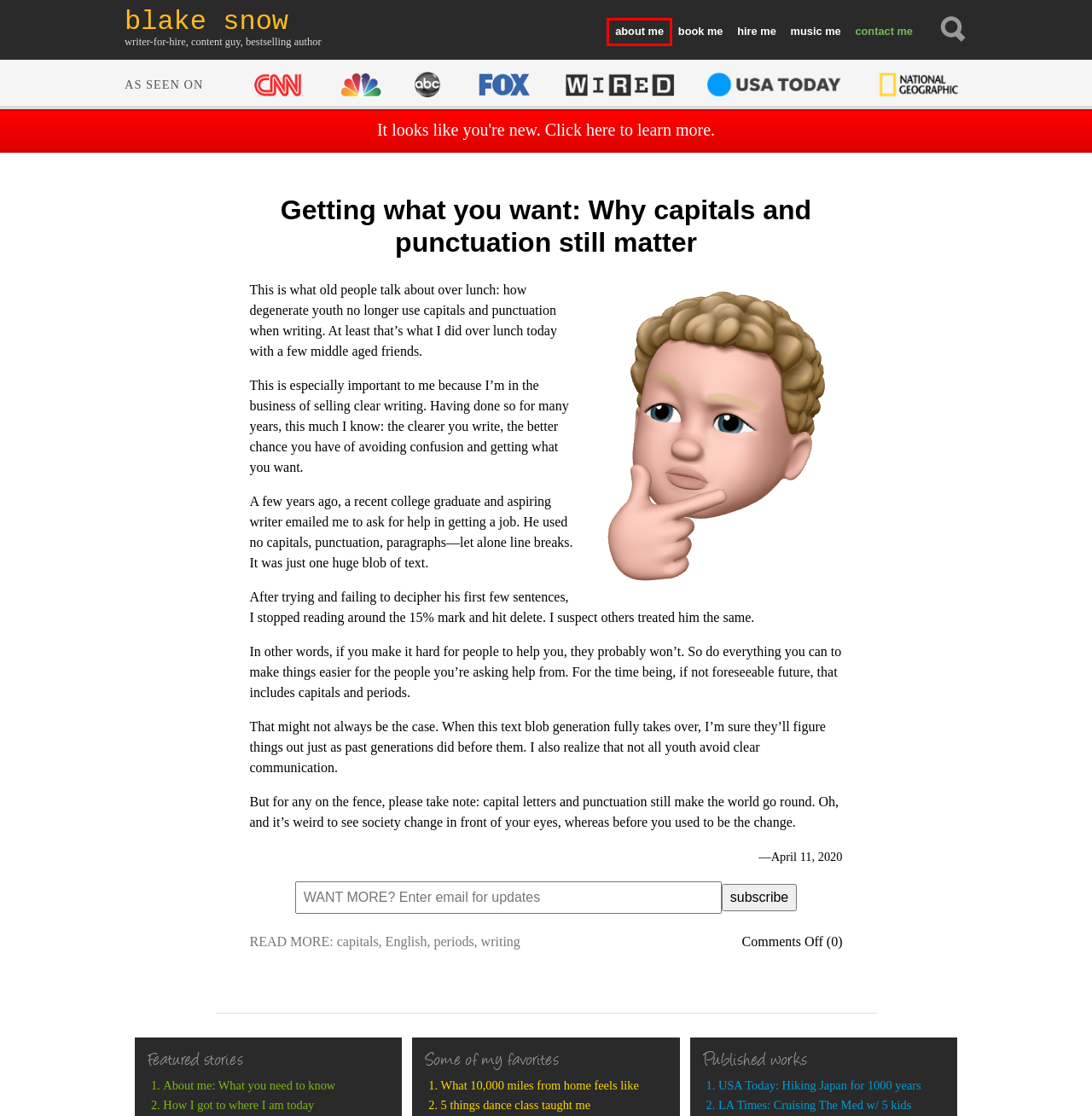Examine the screenshot of a webpage with a red bounding box around a specific UI element. Identify which webpage description best matches the new webpage that appears after clicking the element in the red bounding box. Here are the candidates:
A. Contact me: Business or pleasure? | 		 Blake Snow
B. Blake Snow | writer-for-hire, content guy, bestselling author Blake Snow
C. English | 		 Blake Snow
D. OUT NOW: My new book might just change the way you see the world | 		 Blake Snow
E. Seven takeaways from cruising the Mediterranean with five kids - Los Angeles Times
F. capitals | 		 Blake Snow
G. Hire me: 5 reasons you should | 		 Blake Snow
H. About me: What you need to know | 		 Blake Snow

H